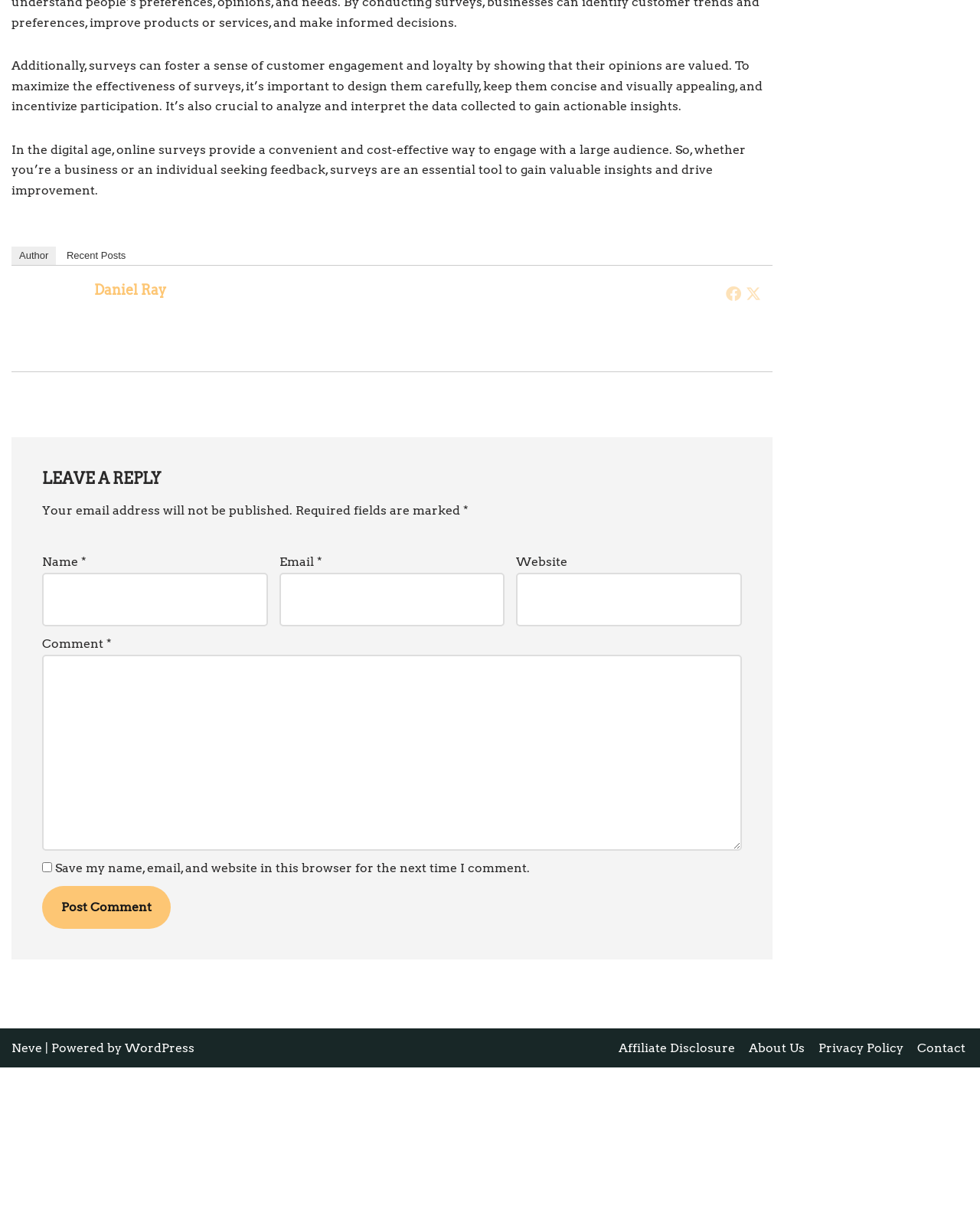Could you determine the bounding box coordinates of the clickable element to complete the instruction: "Search for hand-knotted carpet"? Provide the coordinates as four float numbers between 0 and 1, i.e., [left, top, right, bottom].

None